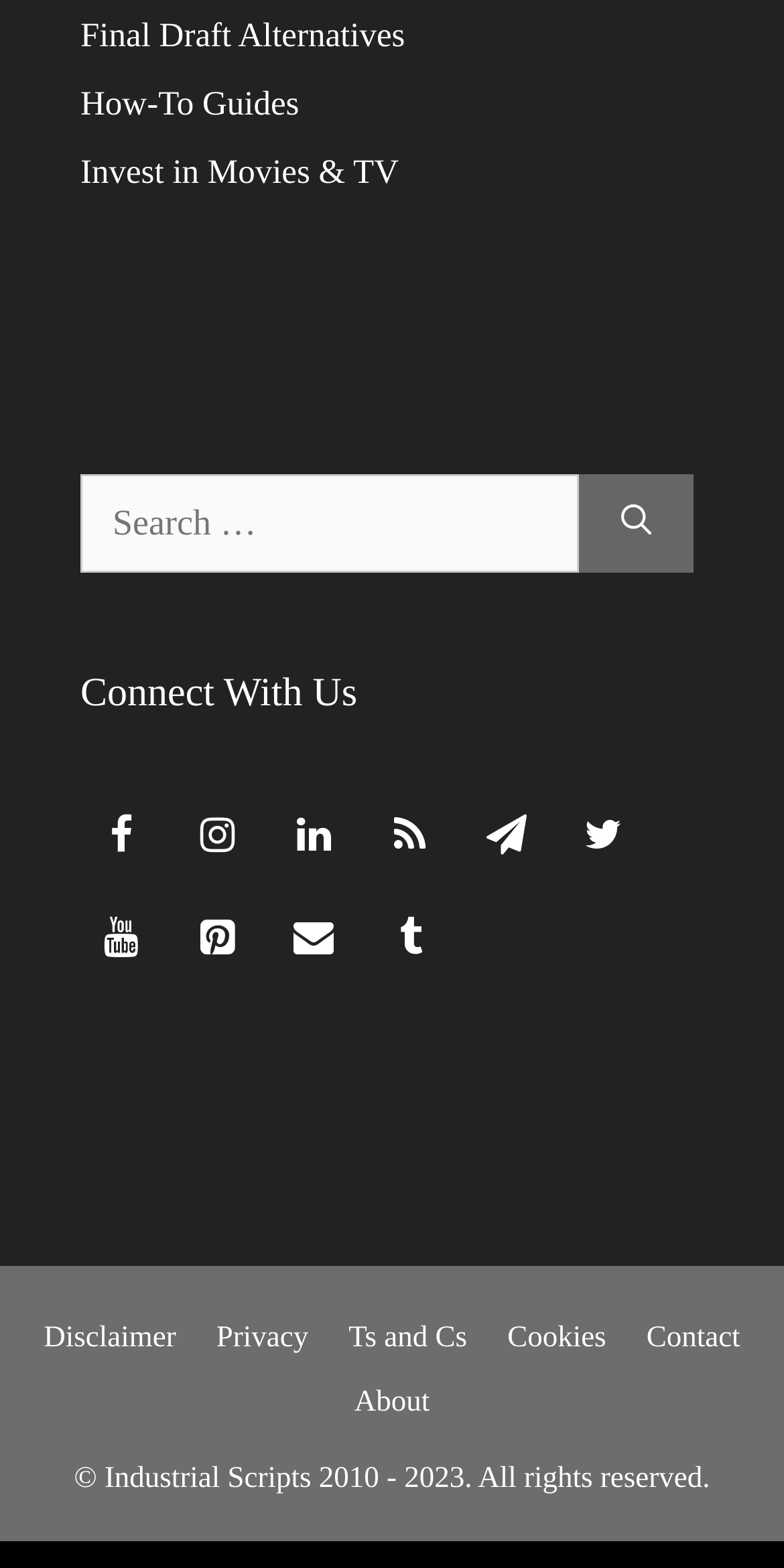Determine the bounding box coordinates of the region to click in order to accomplish the following instruction: "Click on Facebook". Provide the coordinates as four float numbers between 0 and 1, specifically [left, top, right, bottom].

[0.103, 0.506, 0.205, 0.561]